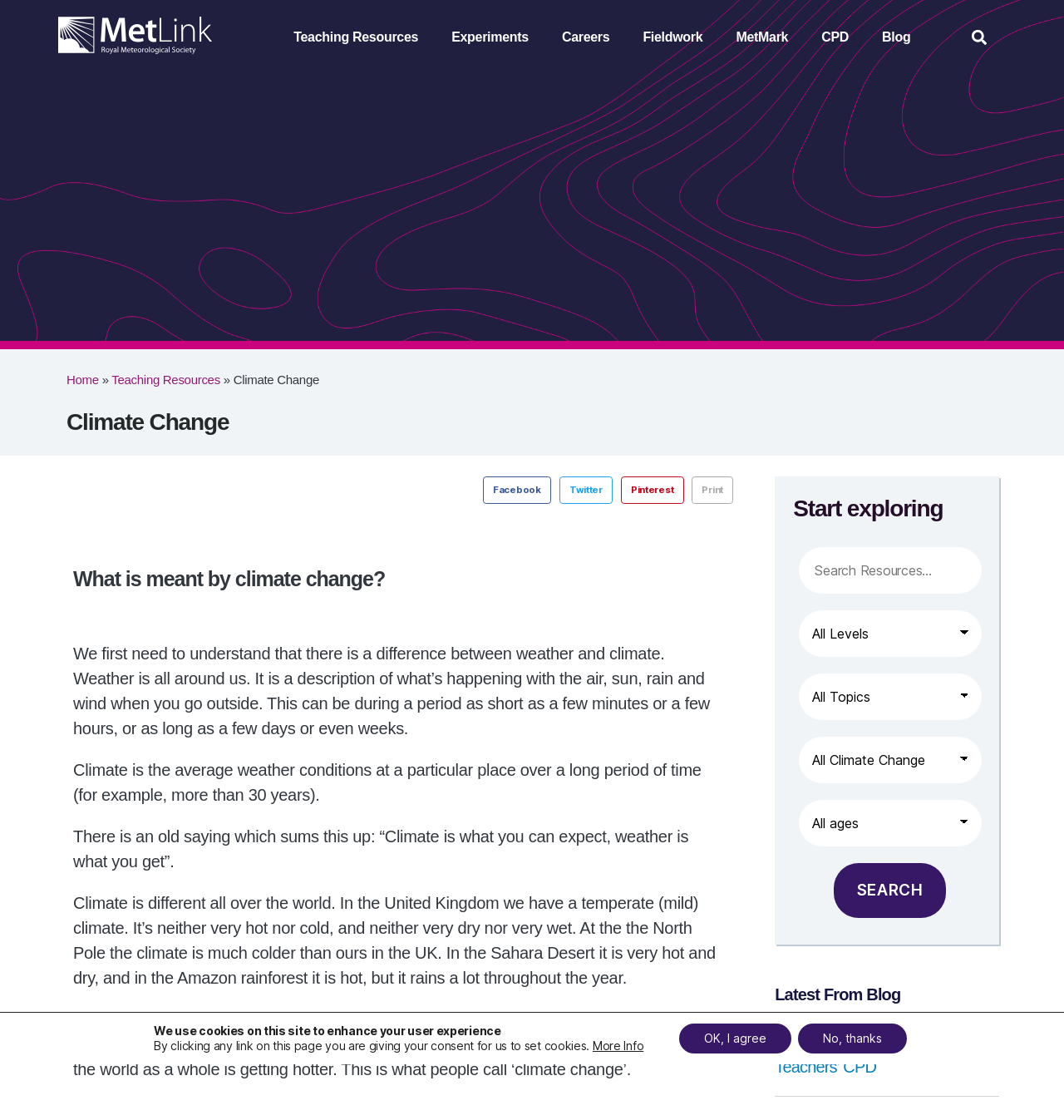Identify the bounding box coordinates of the region I need to click to complete this instruction: "Share on Facebook".

[0.454, 0.425, 0.518, 0.45]